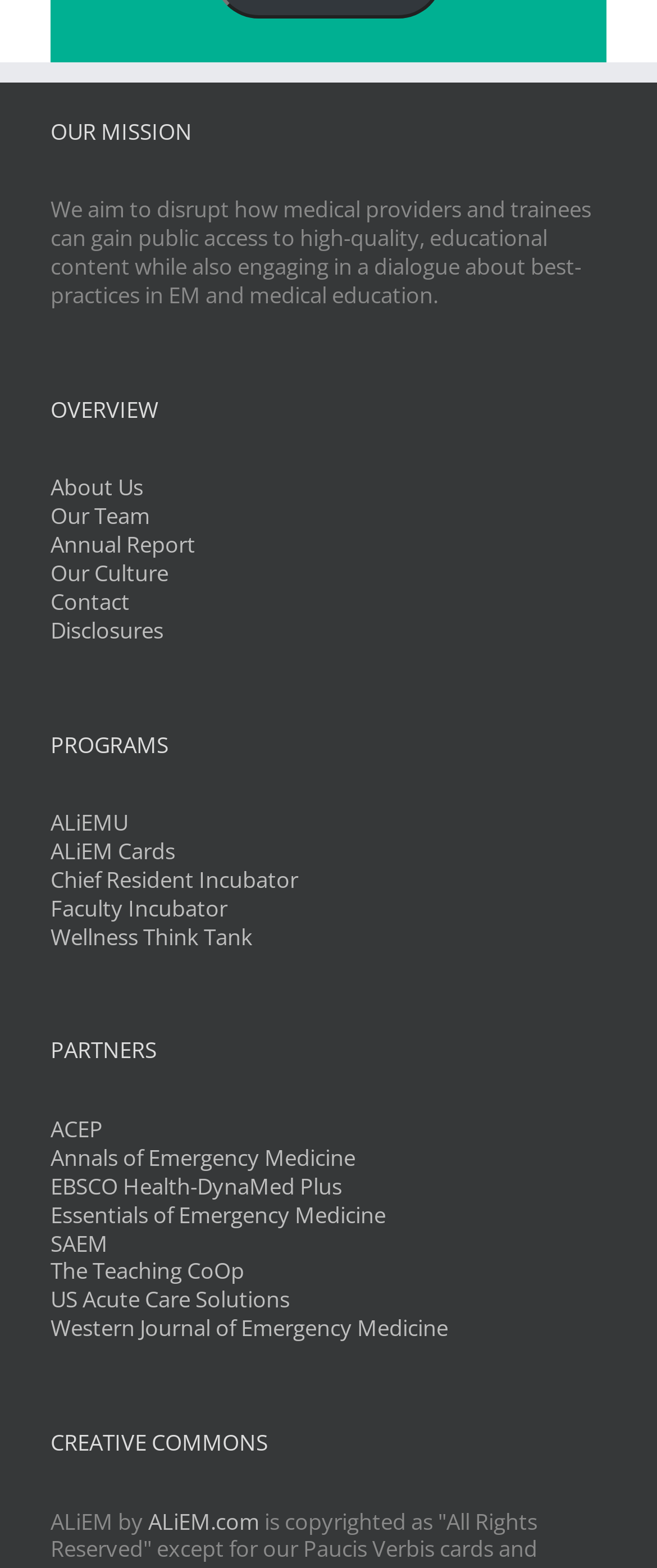What is the mission of the organization?
Craft a detailed and extensive response to the question.

The mission of the organization is mentioned in the heading 'OUR MISSION' which states that they aim to disrupt how medical providers and trainees can gain public access to high-quality, educational content while also engaging in a dialogue about best-practices in EM and medical education.